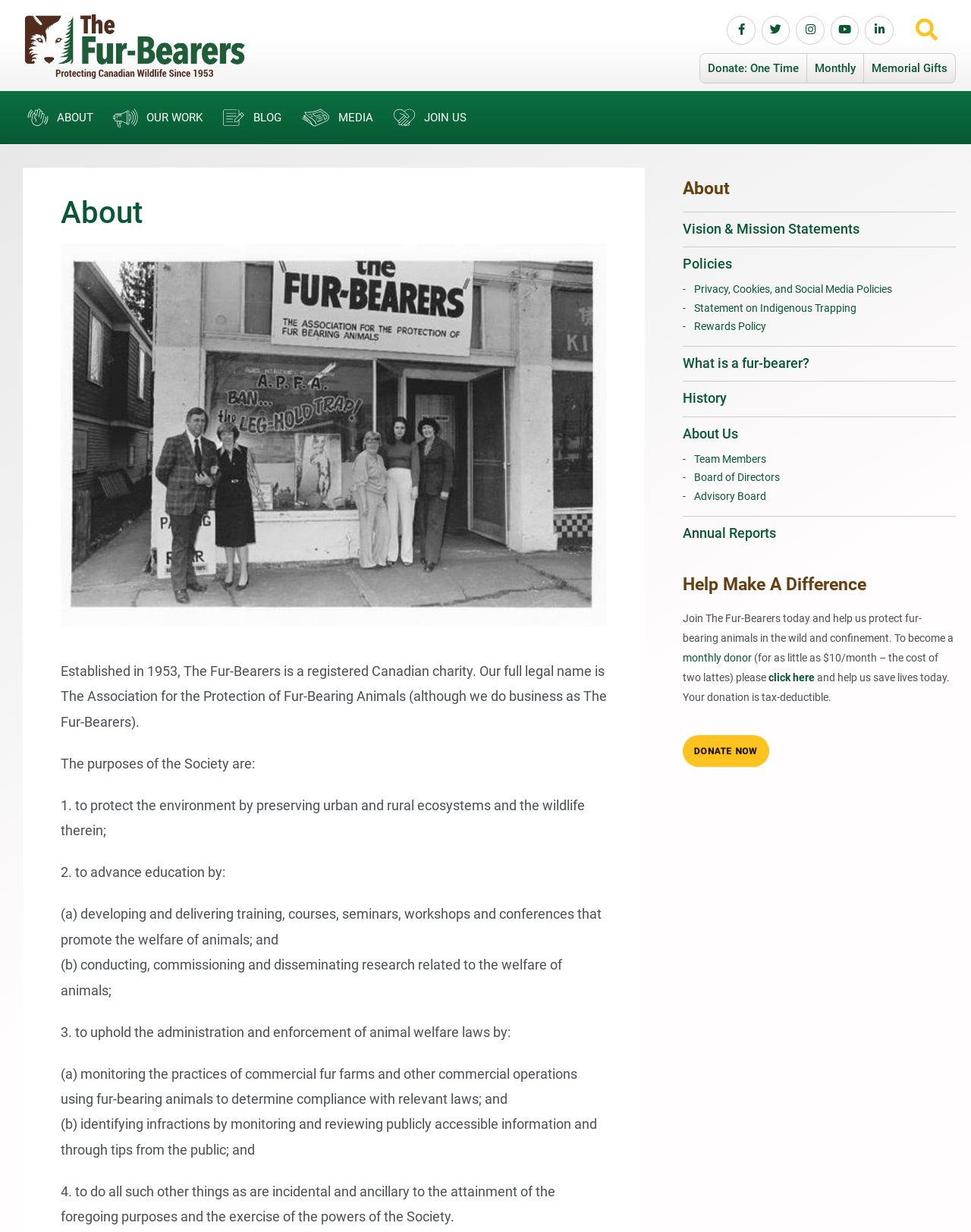Specify the bounding box coordinates of the element's region that should be clicked to achieve the following instruction: "Click the 'Donate: One Time' link". The bounding box coordinates consist of four float numbers between 0 and 1, in the format [left, top, right, bottom].

[0.72, 0.043, 0.831, 0.068]